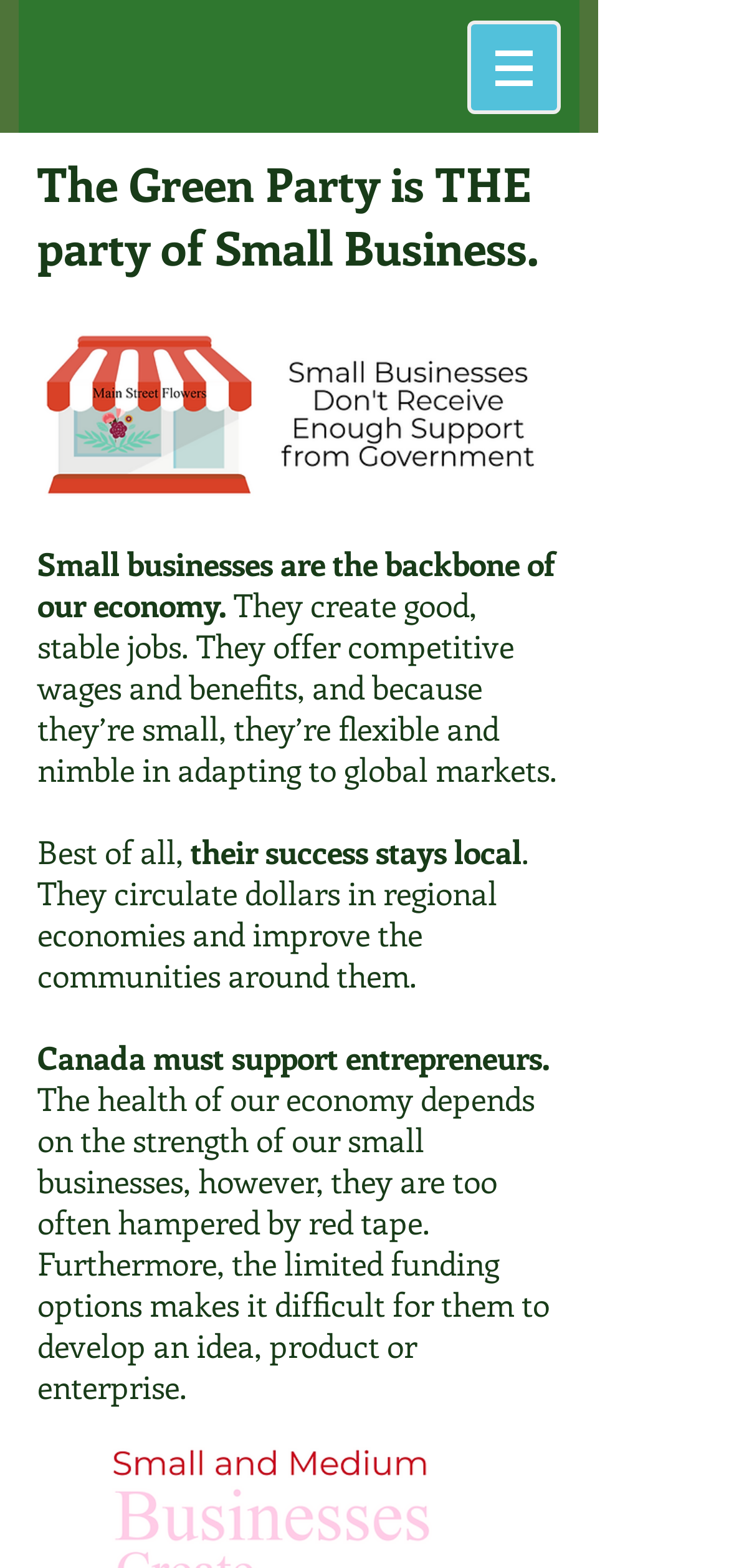Please reply with a single word or brief phrase to the question: 
What is the party that supports small business?

The Green Party